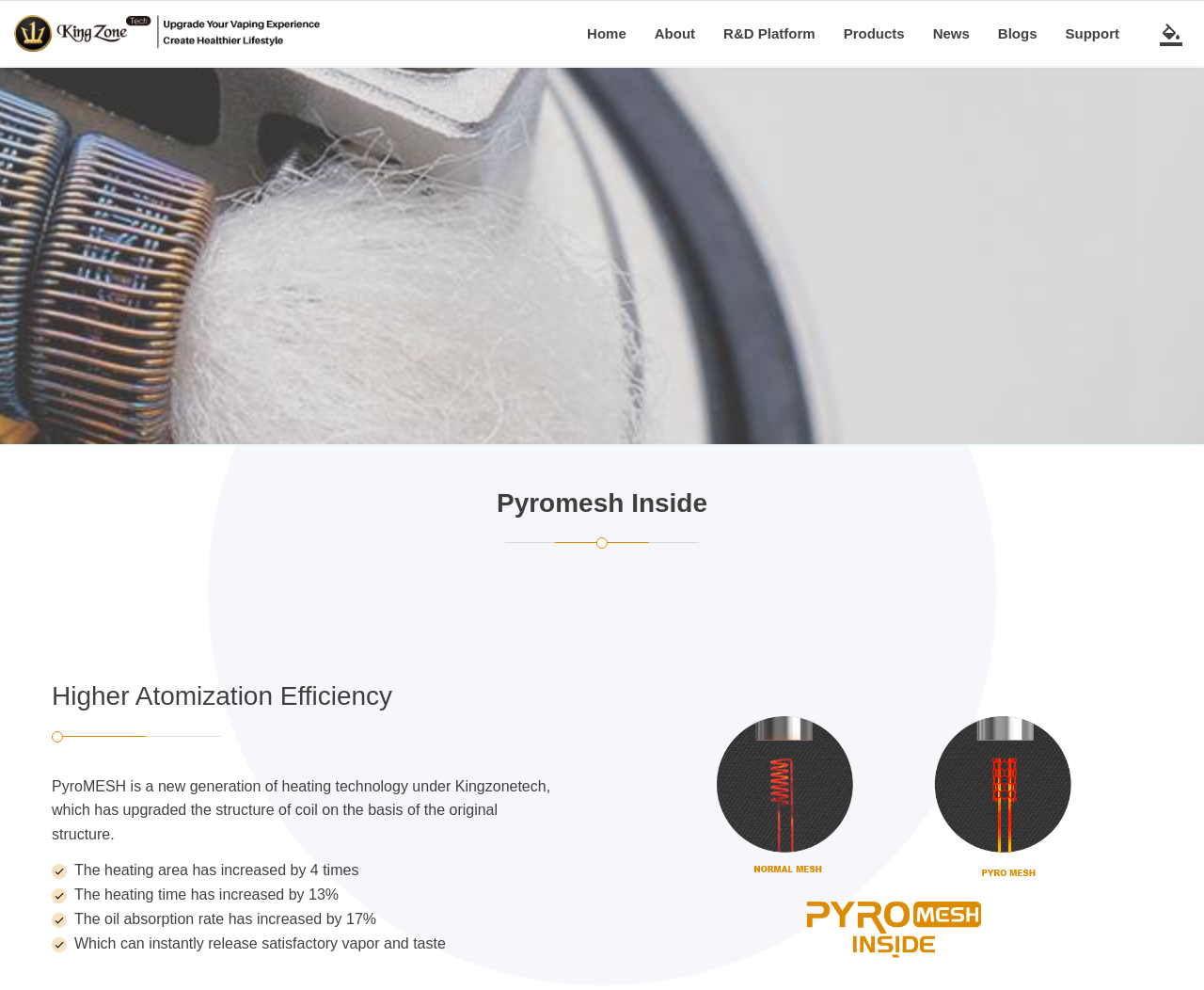Look at the image and give a detailed response to the following question: What is the company name of the website?

The company name can be found in the top-left corner of the webpage, where the logo 'KingzoneTech' is displayed.